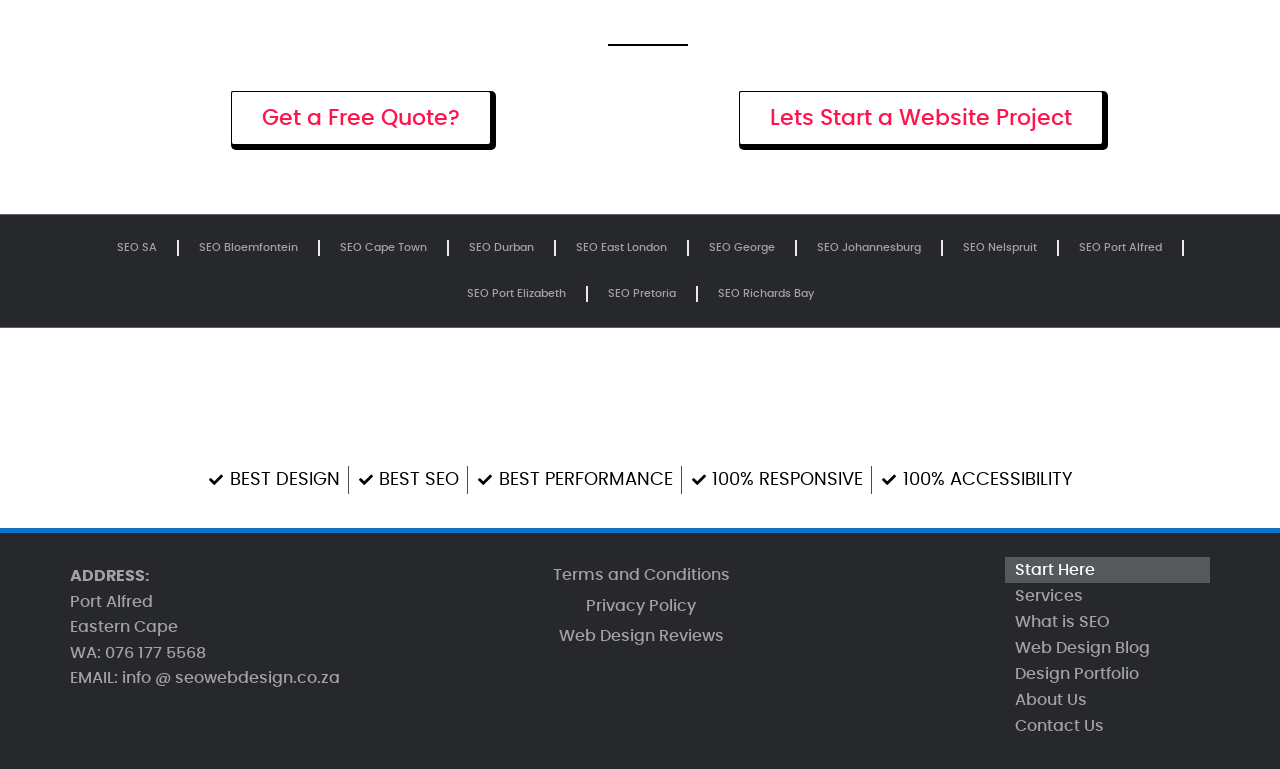Bounding box coordinates are specified in the format (top-left x, top-left y, bottom-right x, bottom-right y). All values are floating point numbers bounded between 0 and 1. Please provide the bounding box coordinate of the region this sentence describes: Services

[0.785, 0.758, 0.945, 0.792]